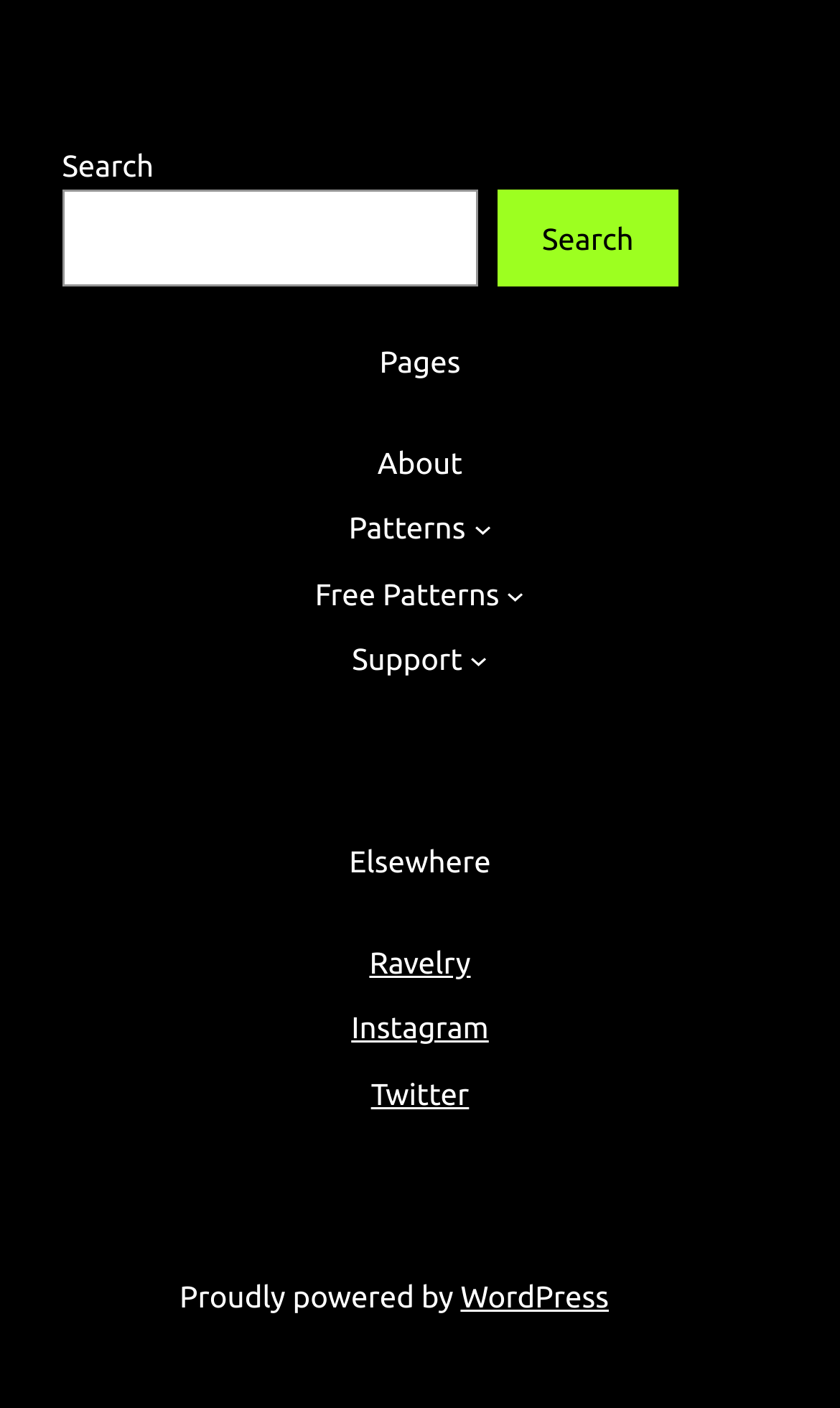Provide the bounding box coordinates of the UI element this sentence describes: "Free Patterns".

[0.375, 0.405, 0.595, 0.439]